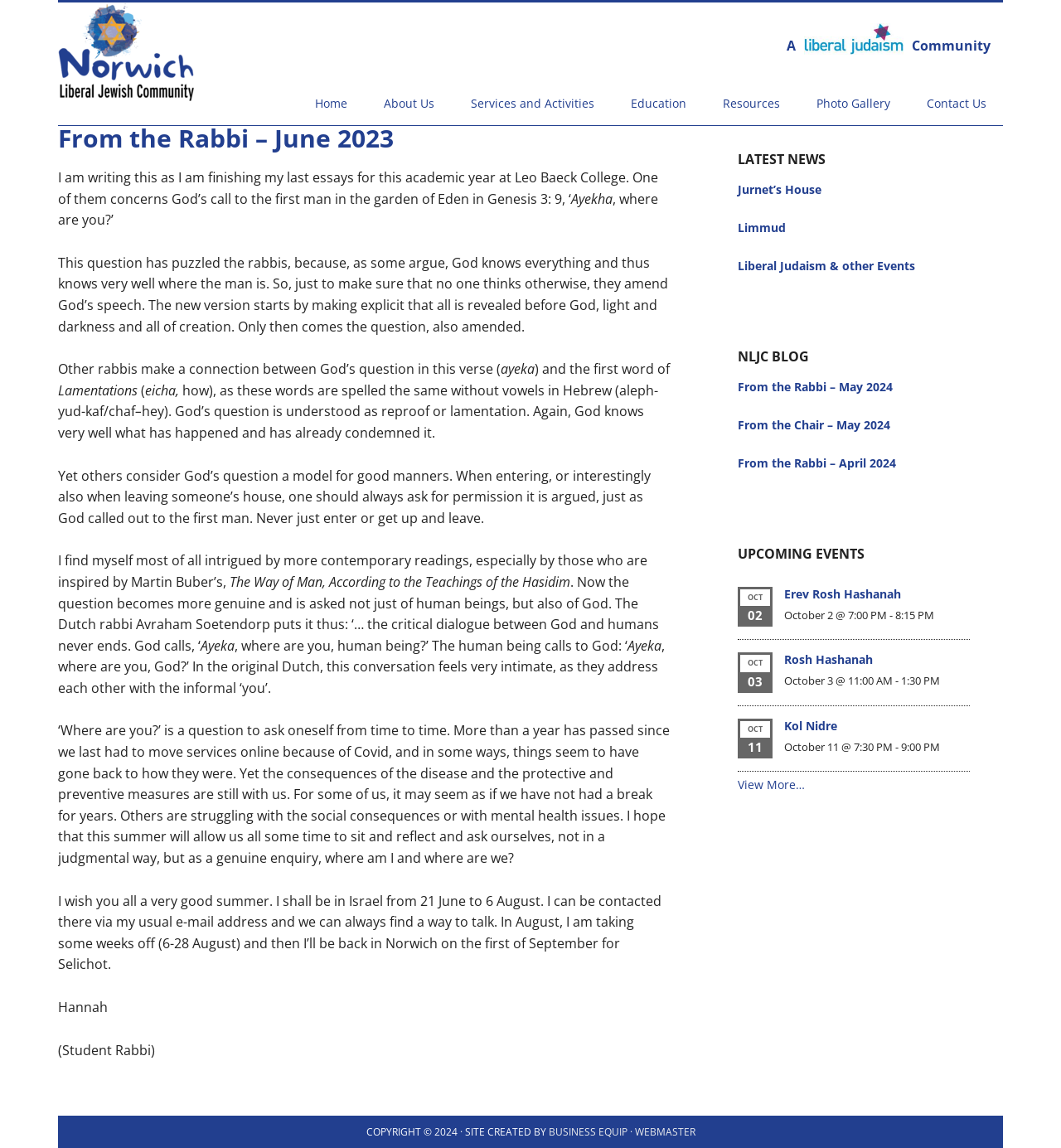From the details in the image, provide a thorough response to the question: What is the question God asks in Genesis 3:9?

According to the article, God asks 'Ayekha', which means 'where are you?' in Genesis 3:9.